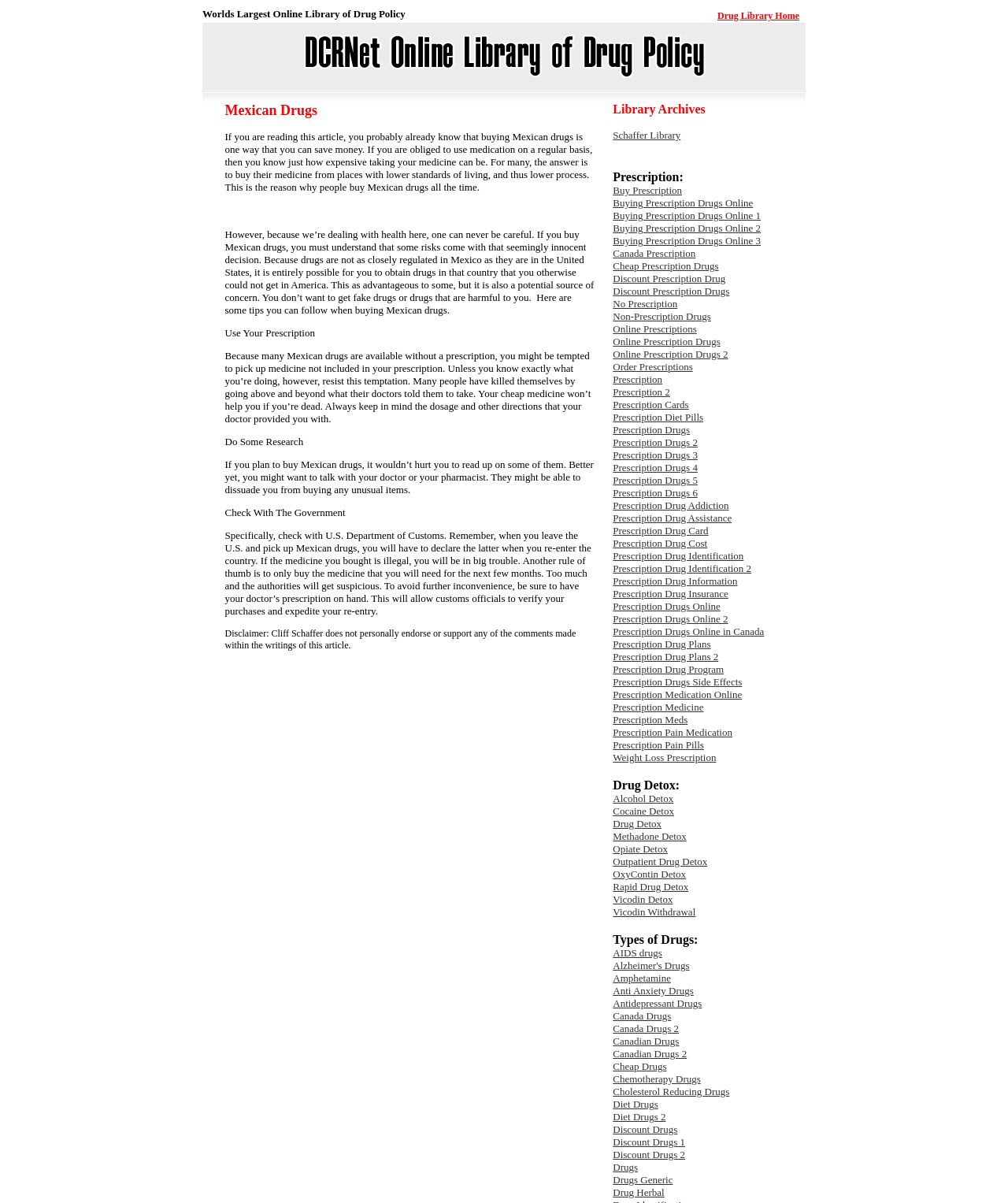Provide the bounding box coordinates for the UI element described in this sentence: "Prescription". The coordinates should be four float values between 0 and 1, i.e., [left, top, right, bottom].

[0.608, 0.31, 0.657, 0.32]